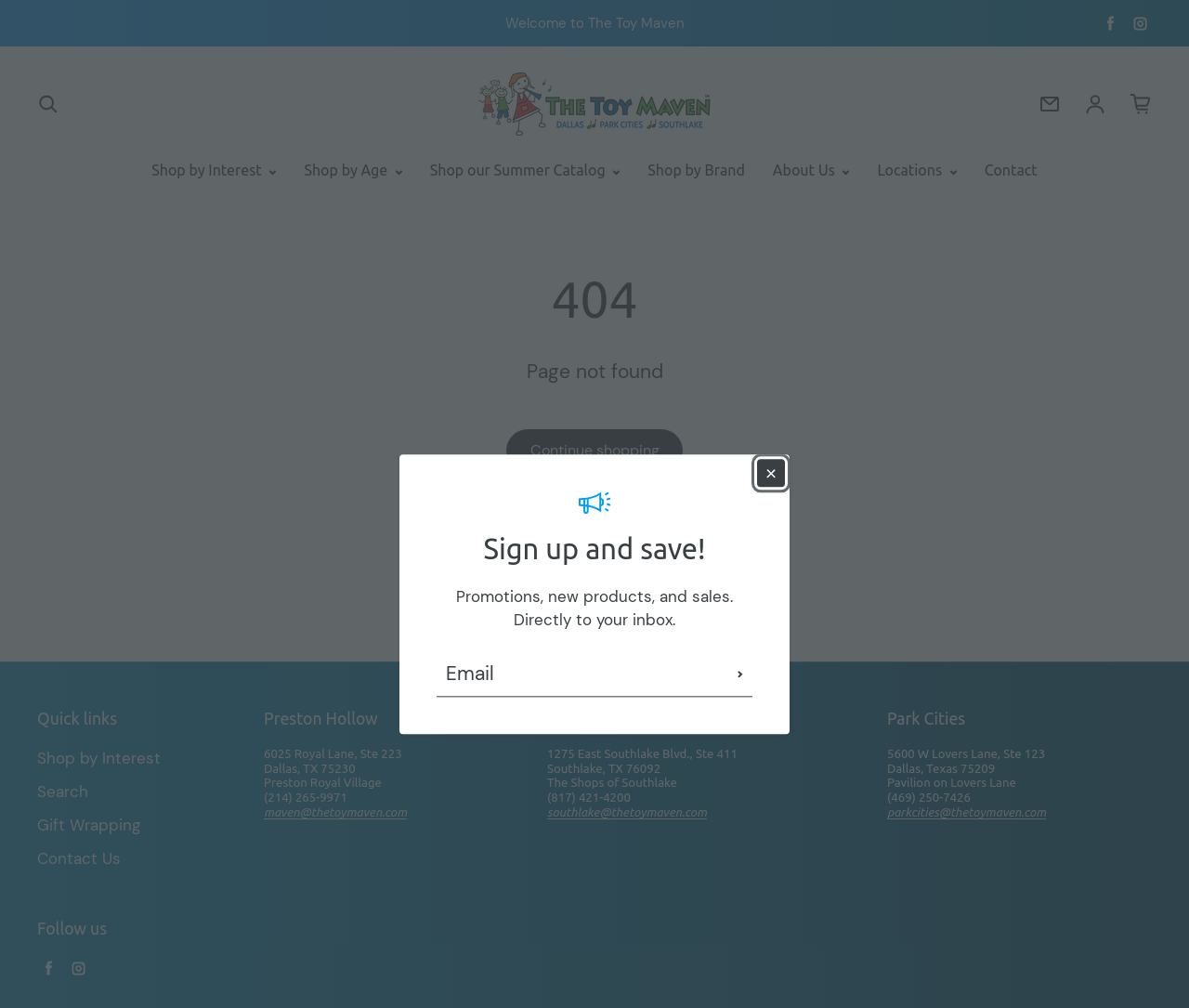Determine the bounding box coordinates (top-left x, top-left y, bottom-right x, bottom-right y) of the UI element described in the following text: Shop by Interest

[0.031, 0.741, 0.135, 0.765]